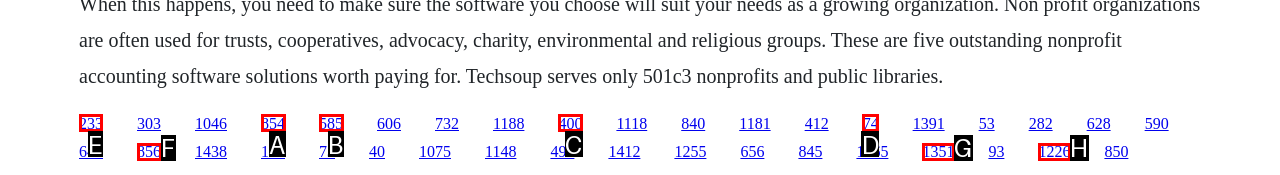Among the marked elements in the screenshot, which letter corresponds to the UI element needed for the task: click the first link?

E